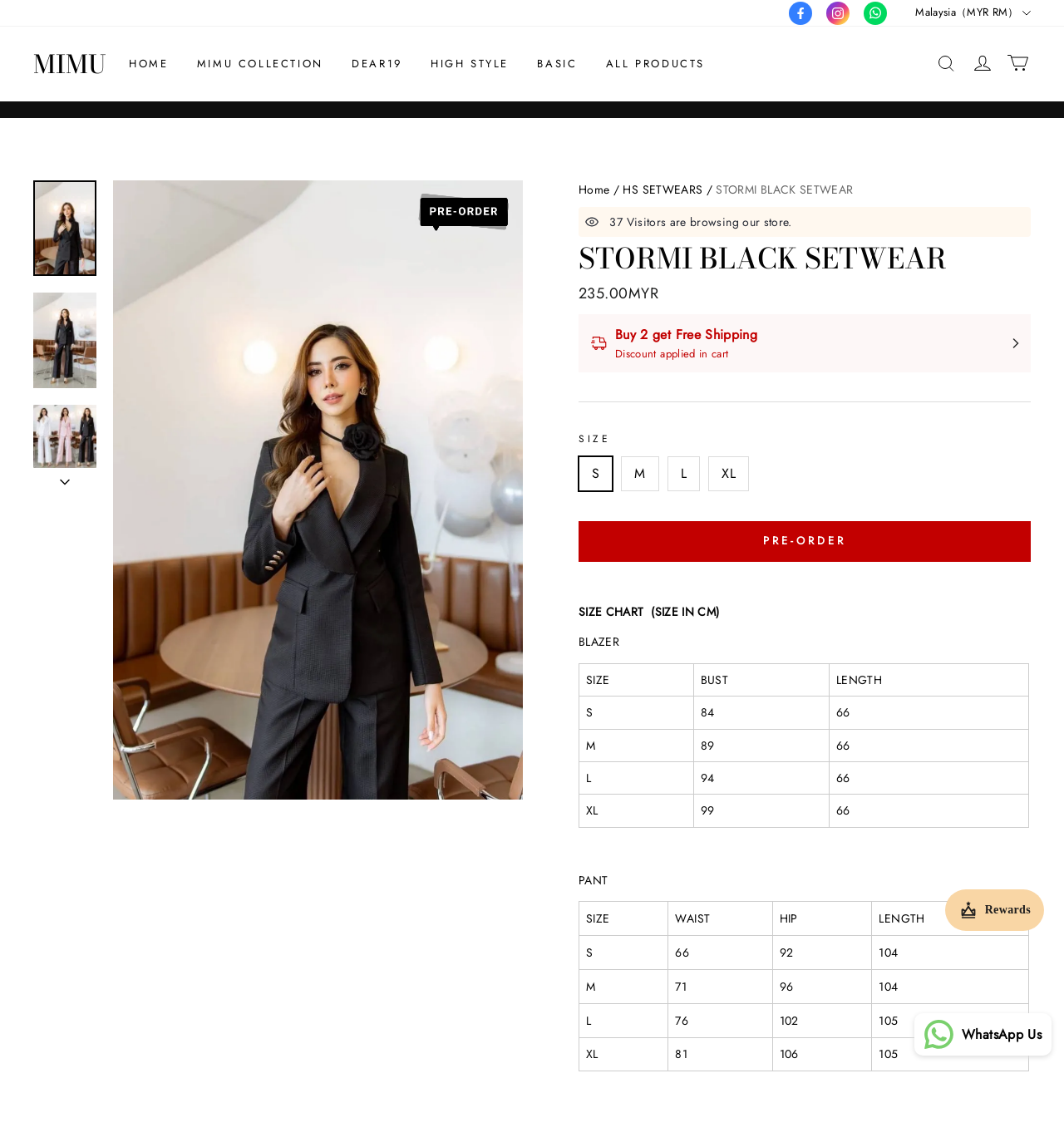Highlight the bounding box coordinates of the element that should be clicked to carry out the following instruction: "Click the 'Malaysia（MYR RM）' button". The coordinates must be given as four float numbers ranging from 0 to 1, i.e., [left, top, right, bottom].

[0.856, 0.0, 0.969, 0.022]